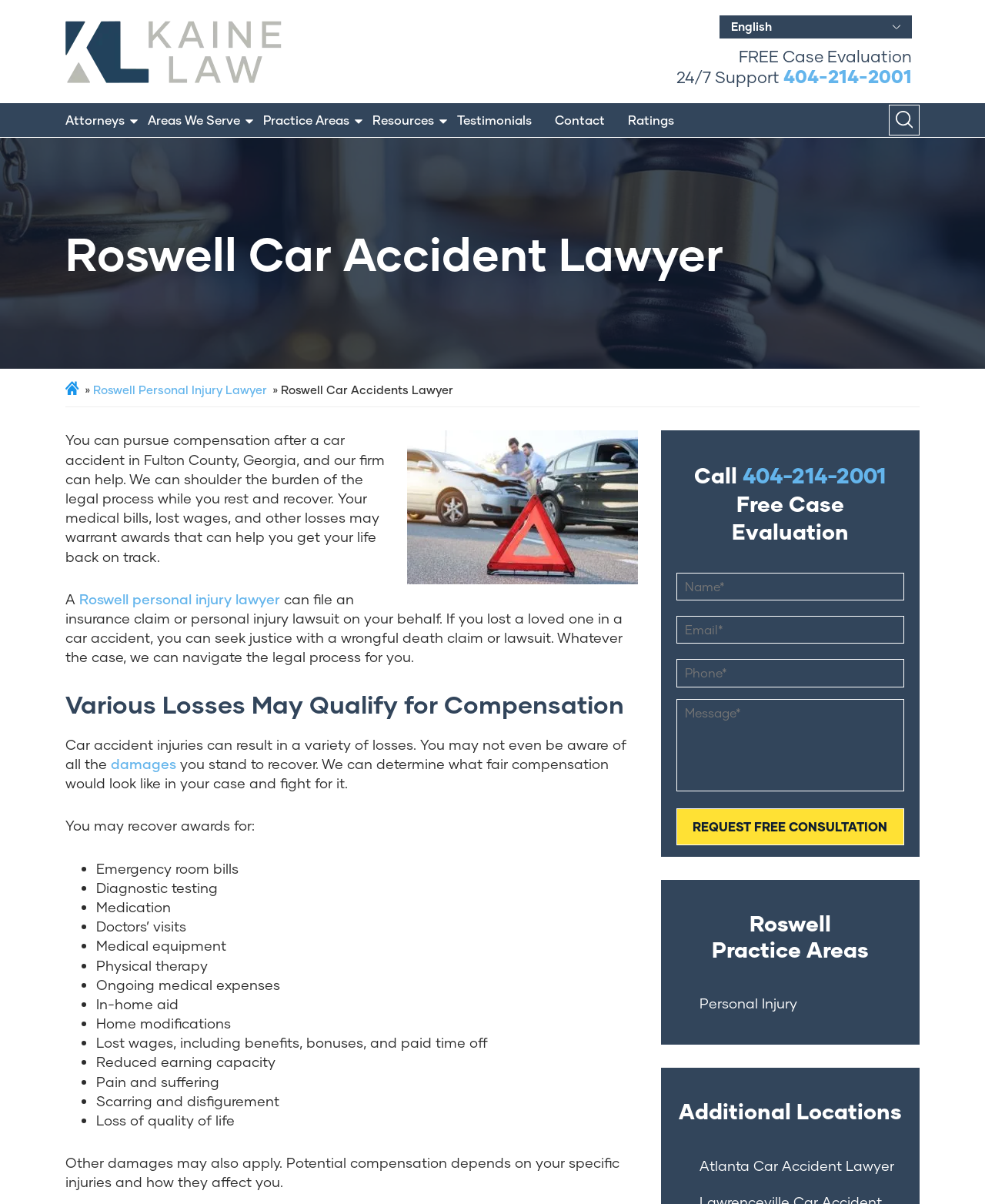What can be recovered in a car accident lawsuit? Refer to the image and provide a one-word or short phrase answer.

Medical bills, lost wages, etc.